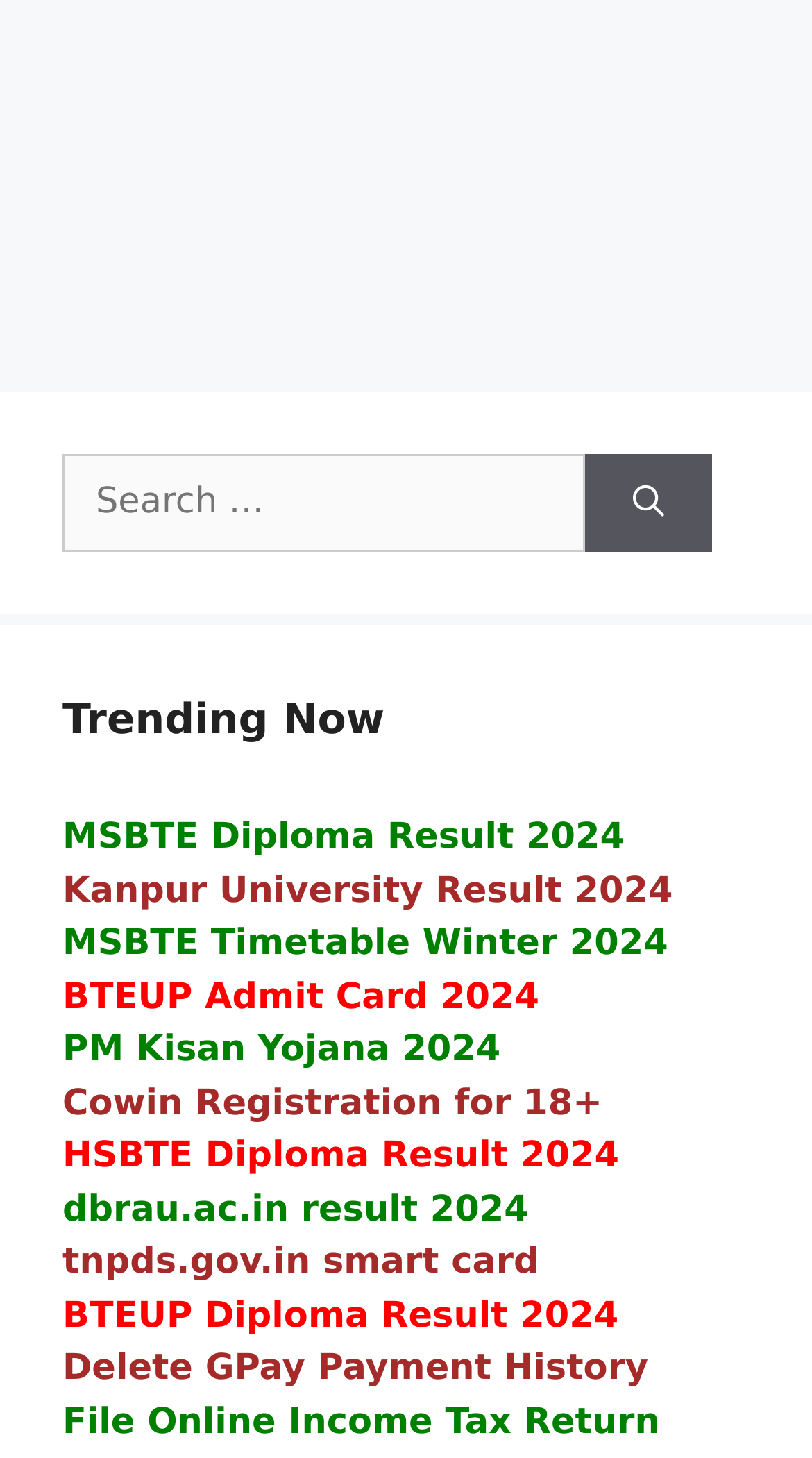What is the last link listed under 'Trending Now'?
Provide a detailed and extensive answer to the question.

The last link listed under the 'Trending Now' heading is 'File Online Income Tax Return', which is located at the bottom of the list.